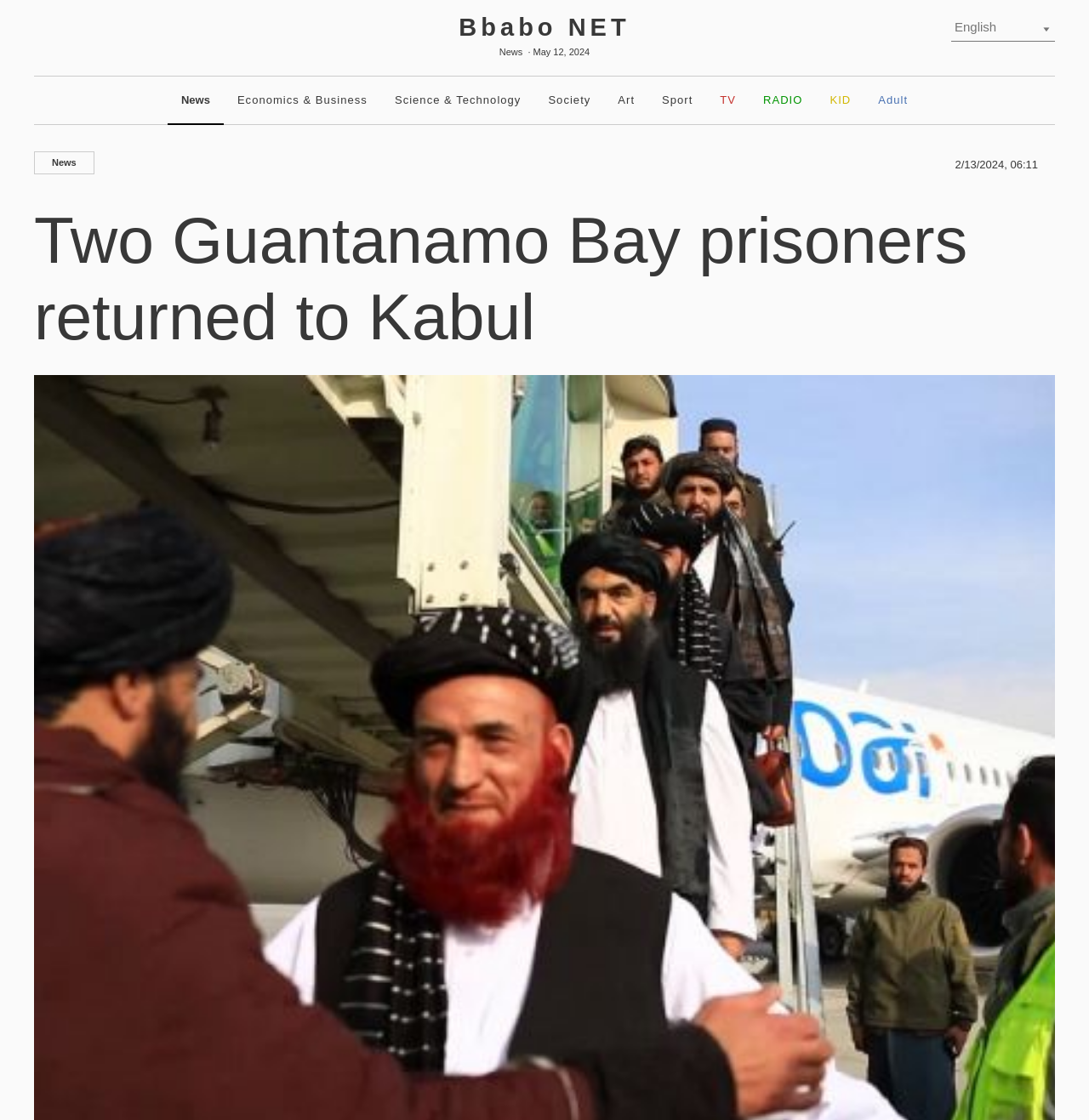Determine the main heading text of the webpage.

Two Guantanamo Bay prisoners returned to Kabul